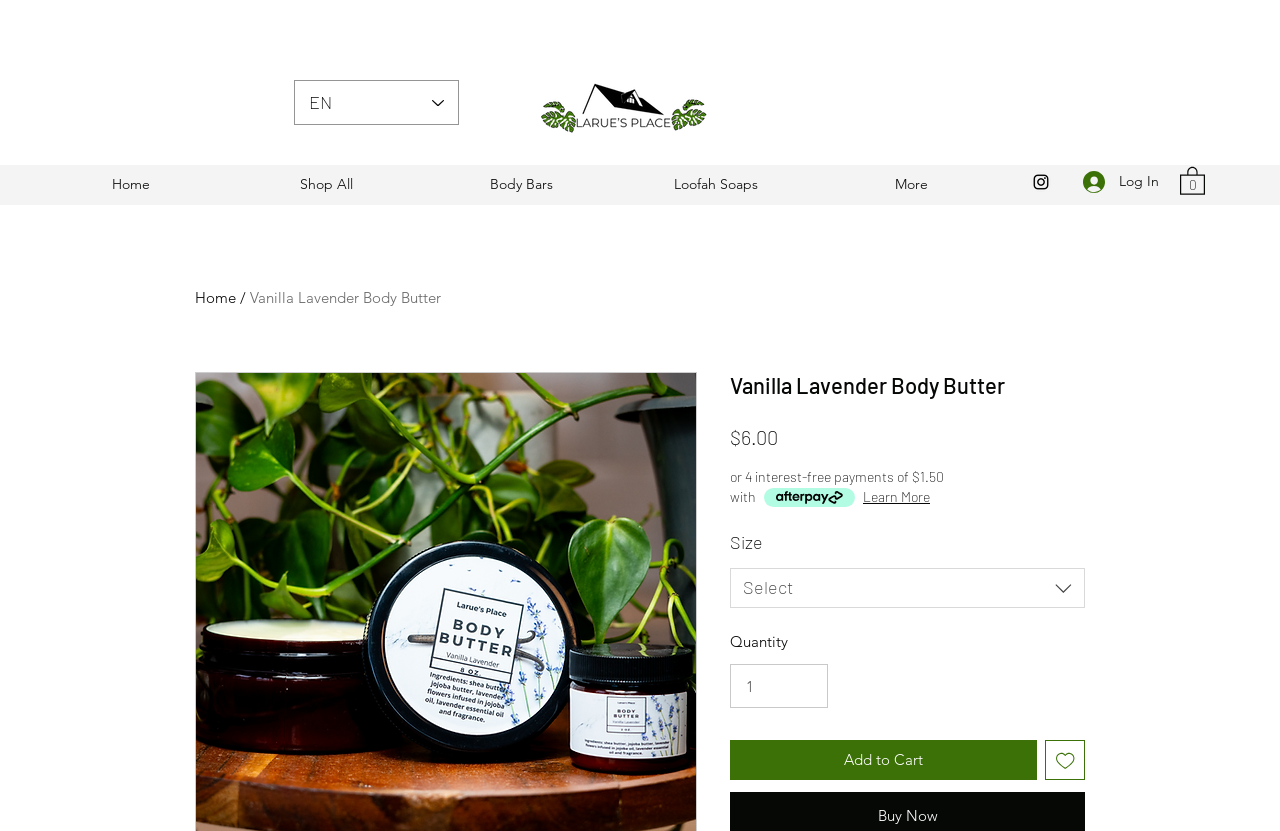Pinpoint the bounding box coordinates of the area that must be clicked to complete this instruction: "Select language".

[0.23, 0.096, 0.359, 0.15]